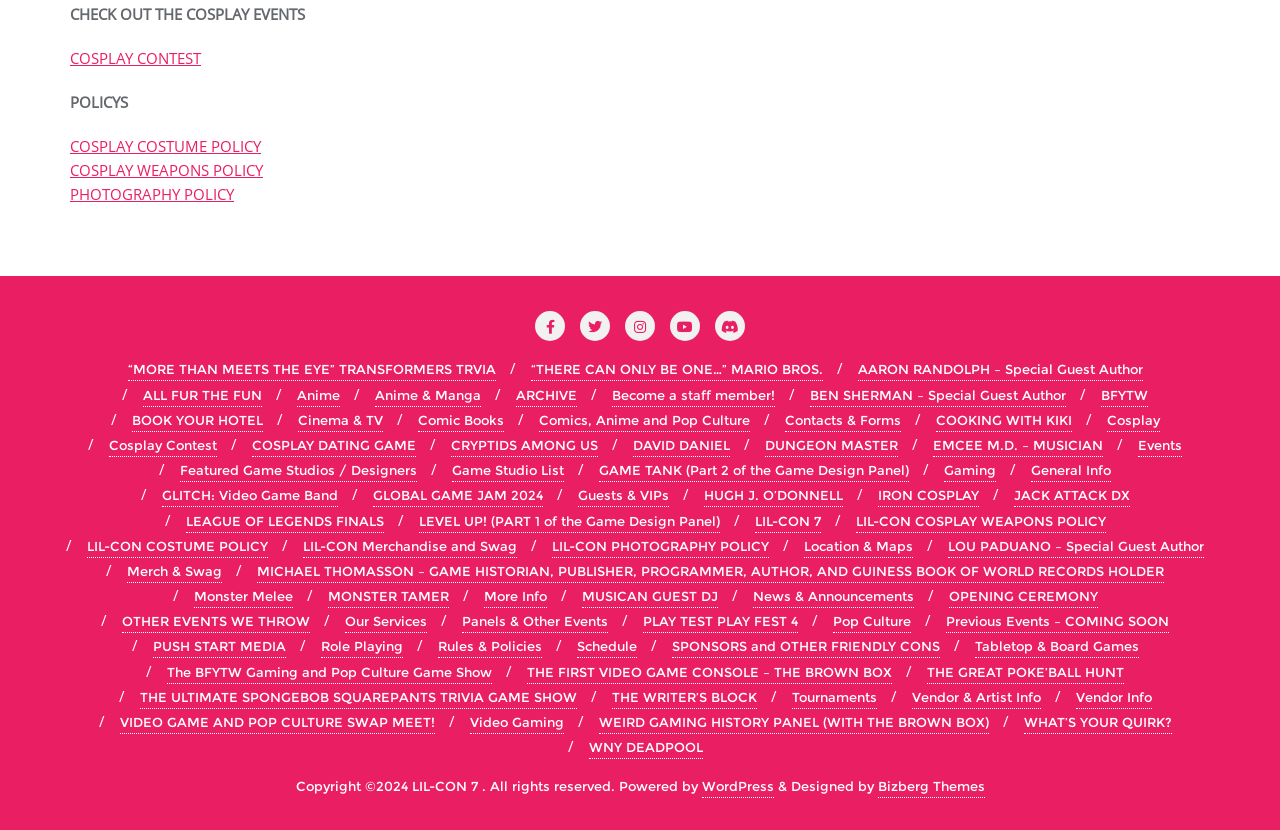What type of policies are listed on this webpage?
Using the visual information, reply with a single word or short phrase.

Cosplay and photography policies